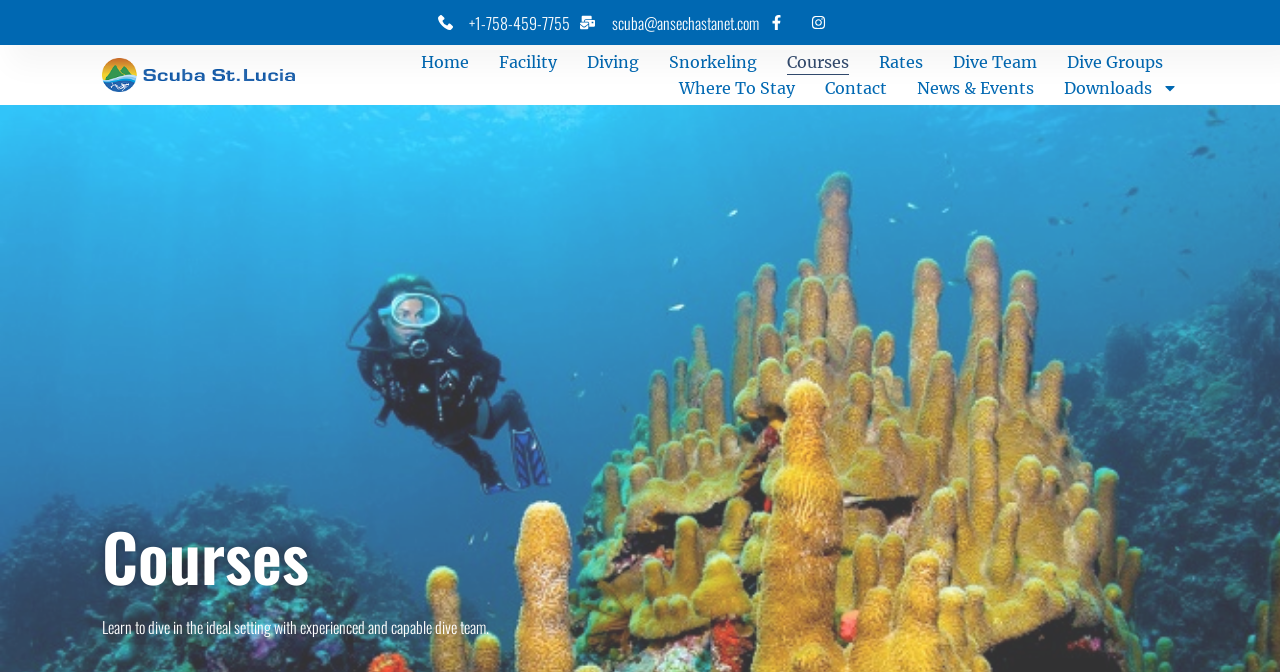Give a one-word or short-phrase answer to the following question: 
What is the phone number to contact Scuba St Lucia?

+1-758-459-7755